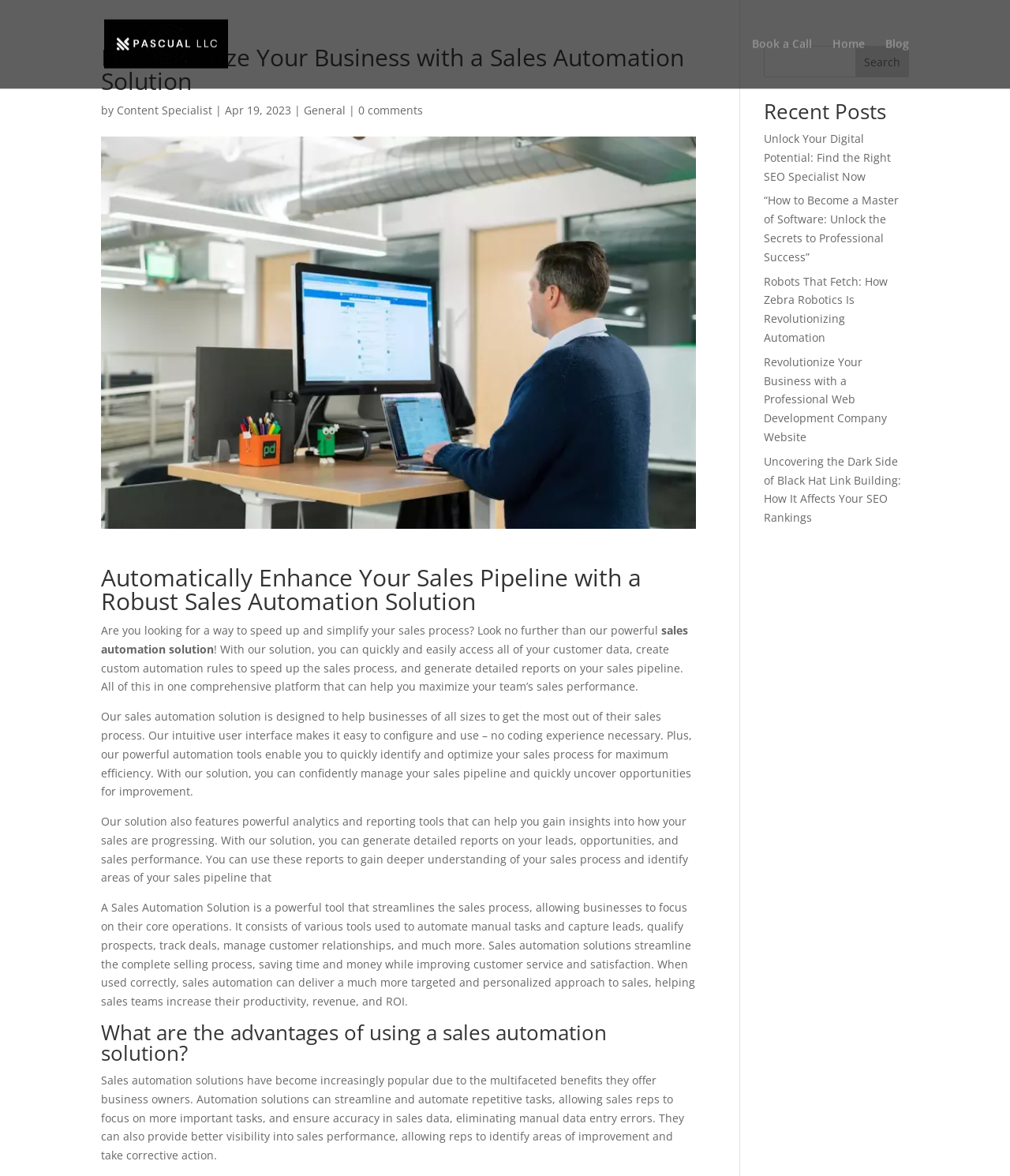Use a single word or phrase to answer the question:
What is the advantage of using a VPN in watching sports?

Avoid regional restrictions